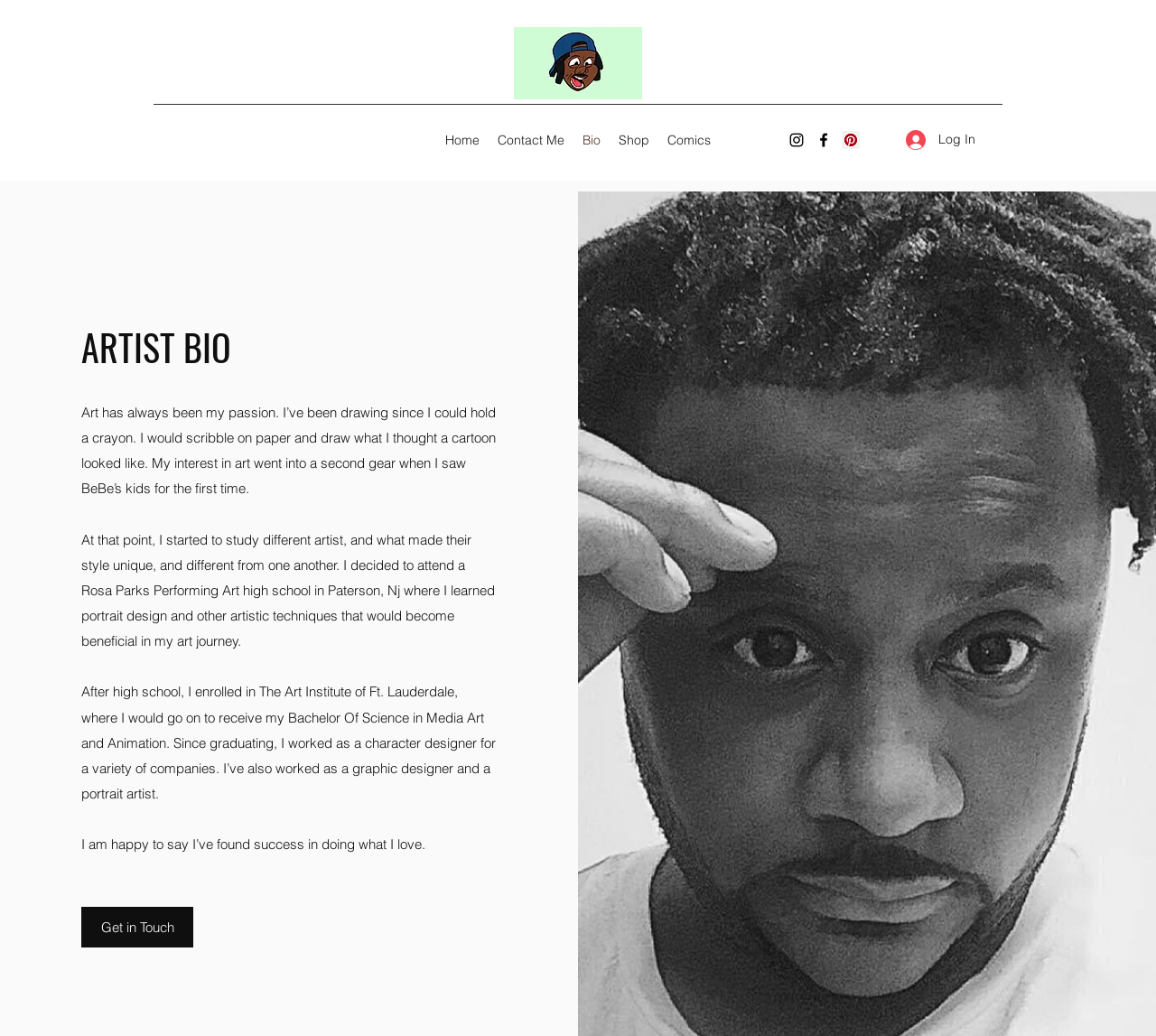Describe every aspect of the webpage in a detailed manner.

The webpage is a bio page for Dyshawn Designs, featuring a prominent image of the artist's work at the top, taking up about a quarter of the screen. Below the image, there is a navigation menu with five links: Home, Contact Me, Bio, Shop, and Comics, aligned horizontally and centered on the page.

To the right of the navigation menu, there is a social bar with three links to the artist's social media profiles, each represented by an icon. Below the social bar, there is a Log In button.

The main content of the page is the artist's bio, which is divided into four paragraphs. The bio is headed by a large heading "ARTIST BIO" and describes the artist's passion for art, their early influences, and their educational background. The text is arranged in a single column, taking up about half of the screen.

At the bottom of the bio, there is a link to "Get in Touch" with the artist. Overall, the page has a clean and simple layout, with a focus on showcasing the artist's bio and providing easy access to their social media profiles and other pages on the website.